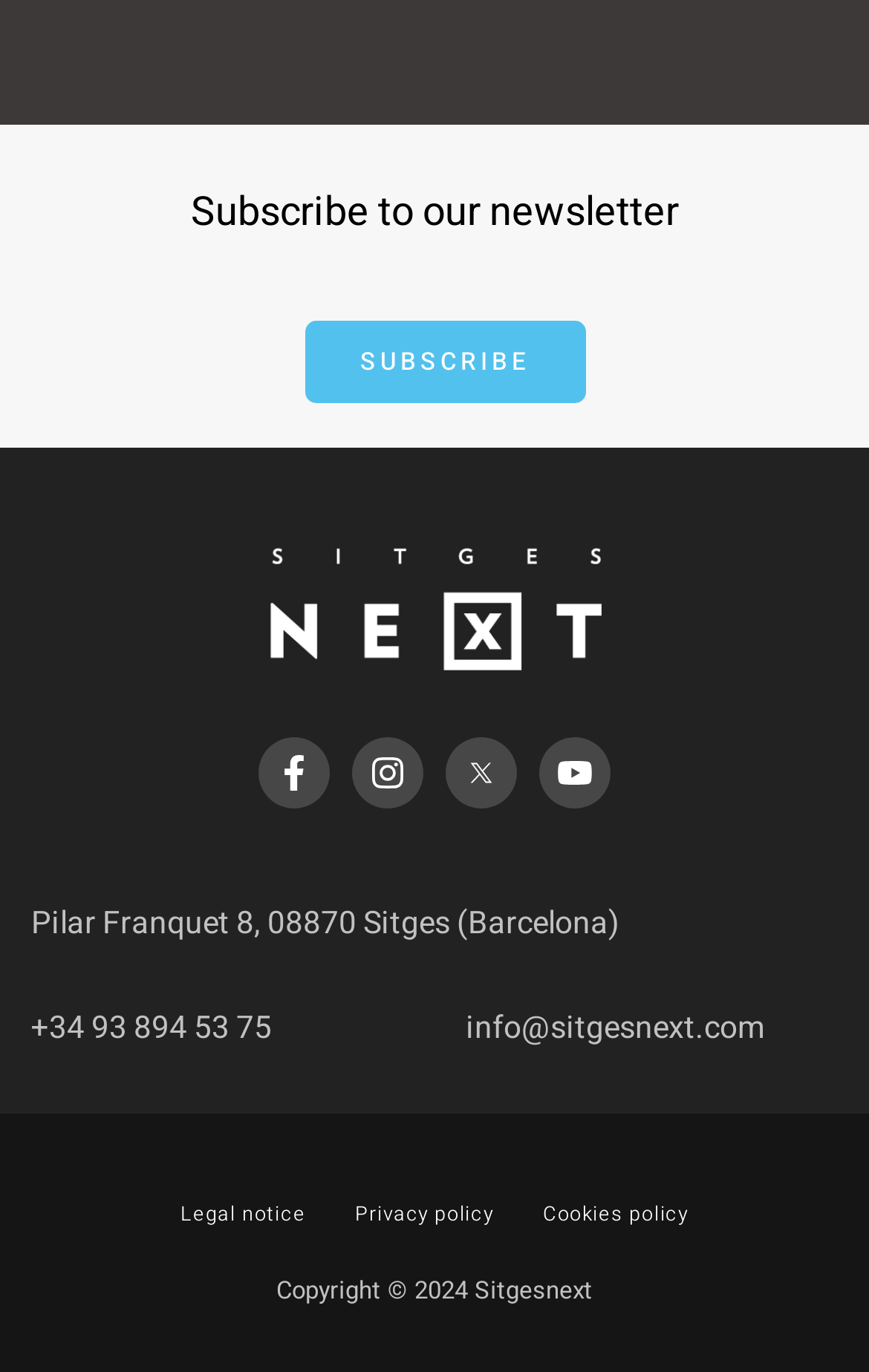Provide the bounding box coordinates of the HTML element described as: "Facebook-f". The bounding box coordinates should be four float numbers between 0 and 1, i.e., [left, top, right, bottom].

[0.297, 0.537, 0.379, 0.589]